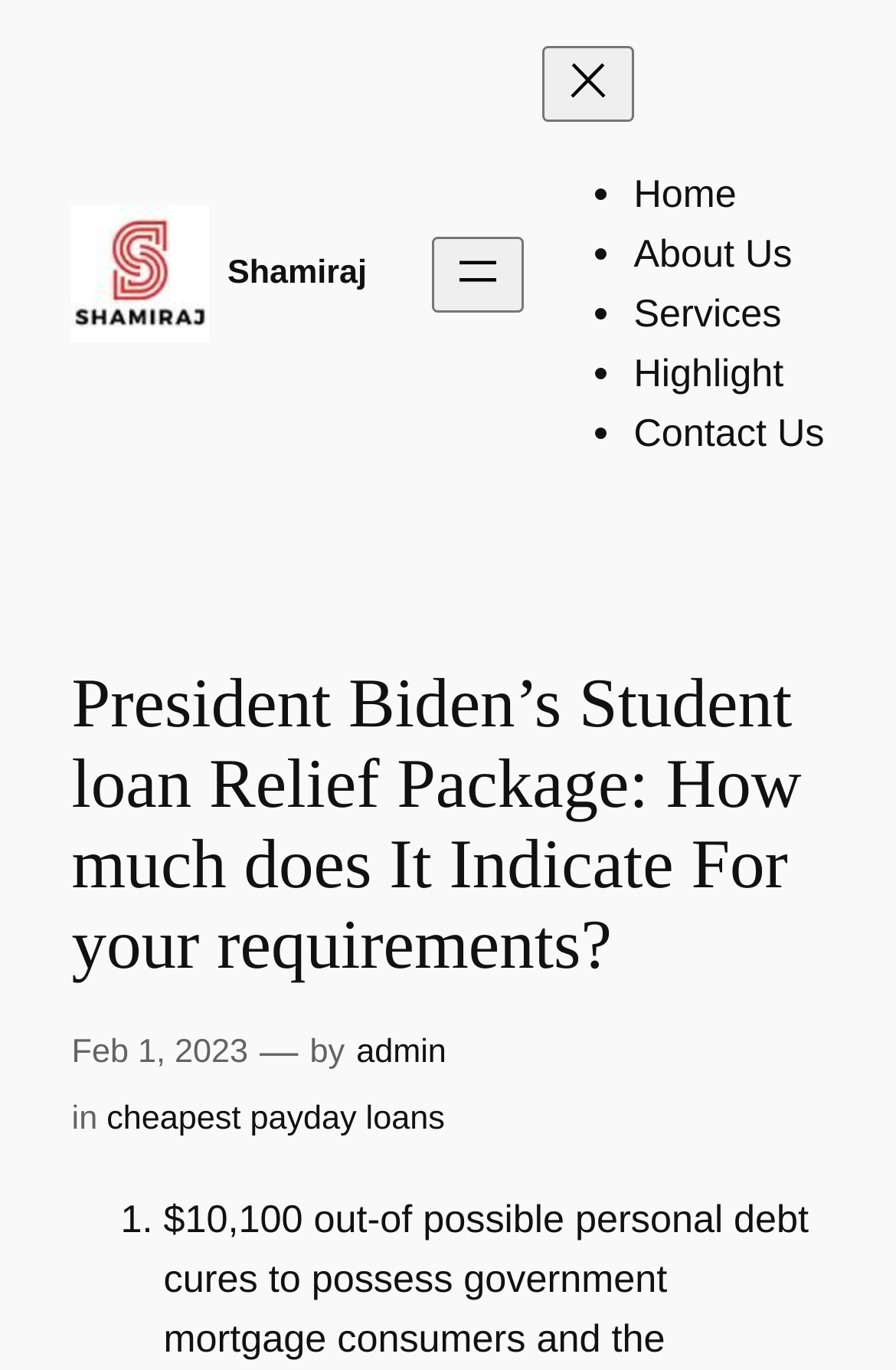When was the article published?
Using the image, provide a detailed and thorough answer to the question.

I found the publication date by looking at the time element with the text 'Feb 1, 2023' which is located below the main heading and above the article content.